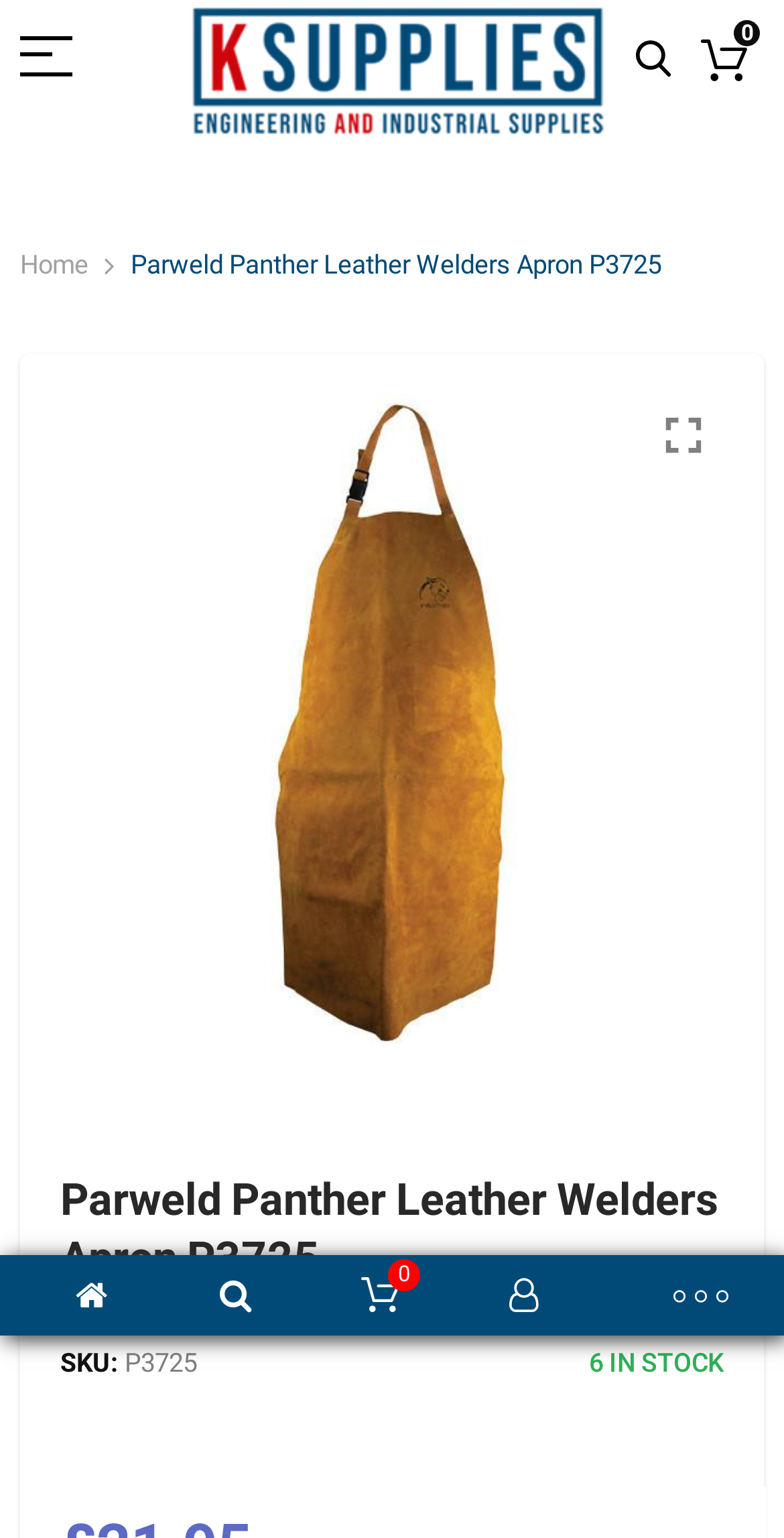Provide a one-word or one-phrase answer to the question:
Is the product in stock?

Yes